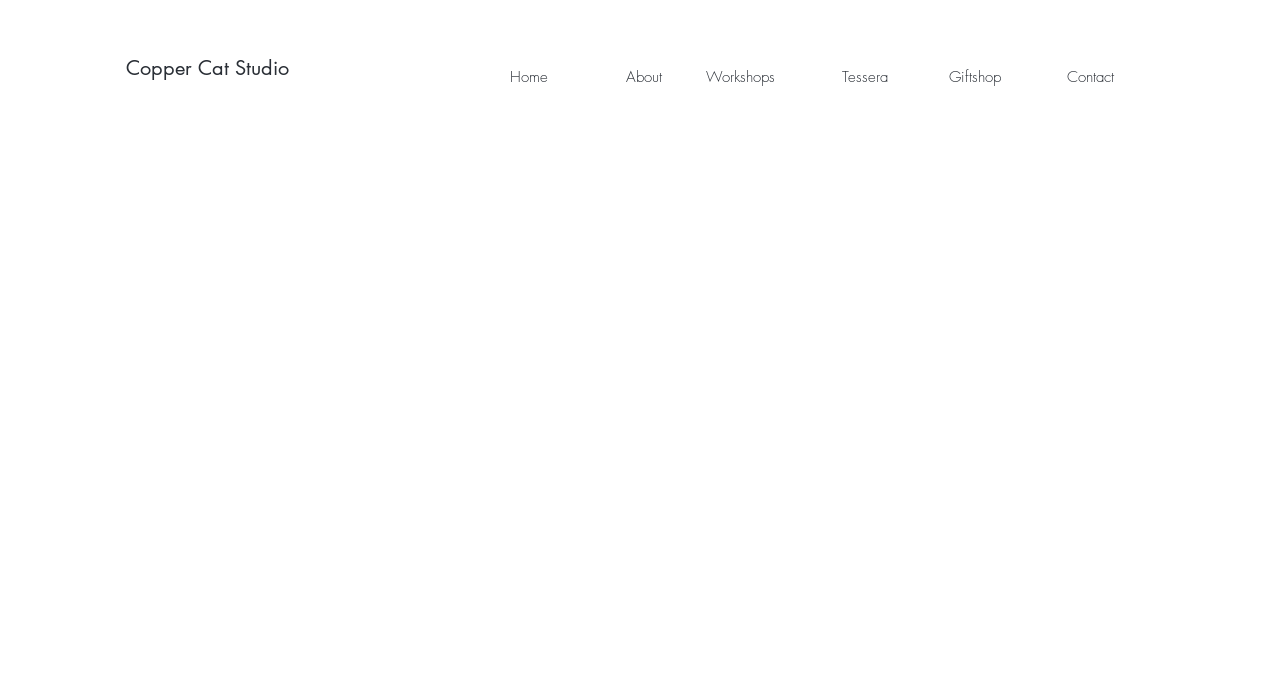What is the name of the studio?
Please craft a detailed and exhaustive response to the question.

I found the answer by looking at the top-left corner of the webpage, where the root element 'Stained Glass 102.1 | Copper Cat Studio' is located, and the link 'Copper Cat Studio' is a part of it.